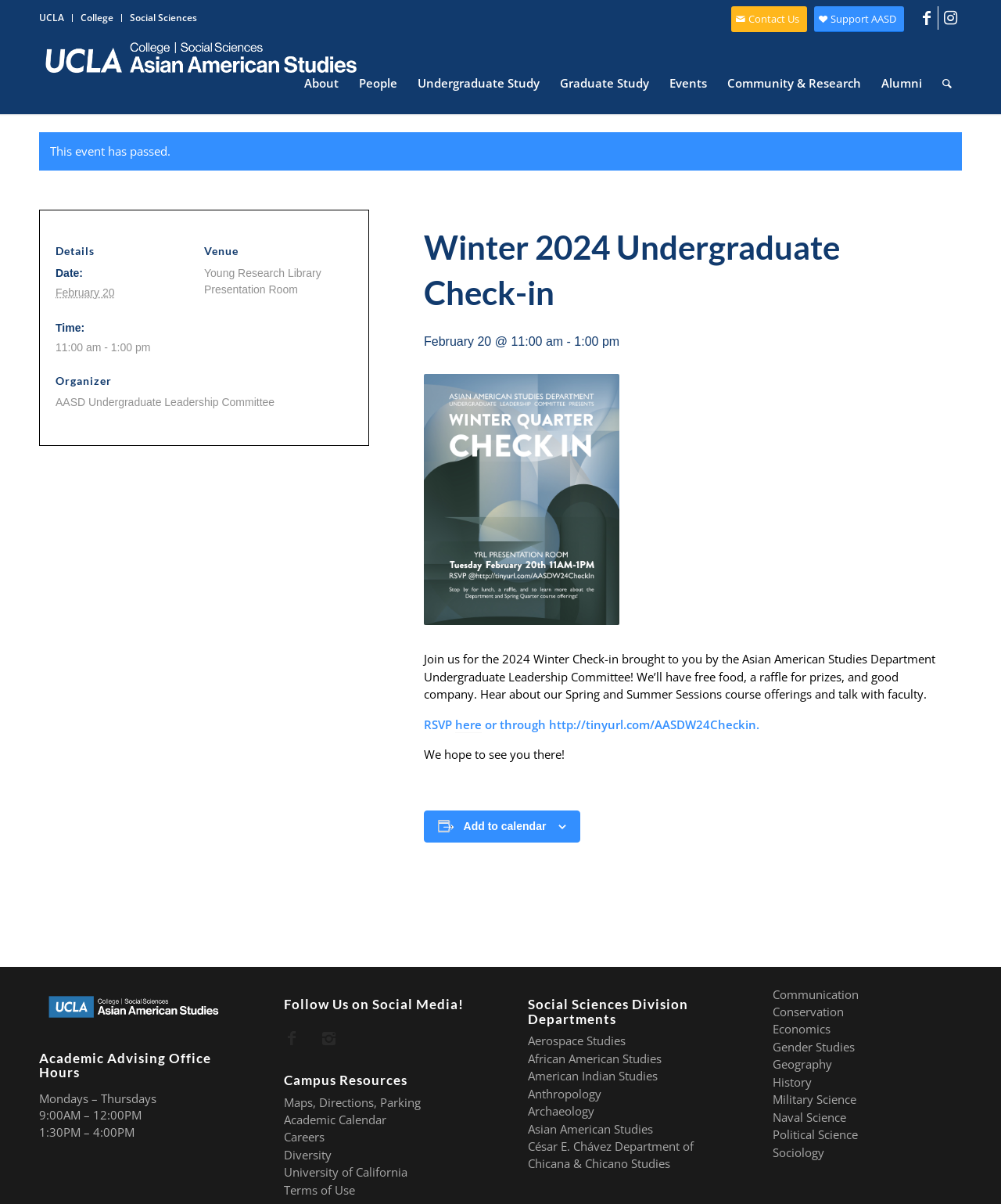Please identify the bounding box coordinates of the element I need to click to follow this instruction: "View the 'Events' page".

[0.659, 0.039, 0.716, 0.098]